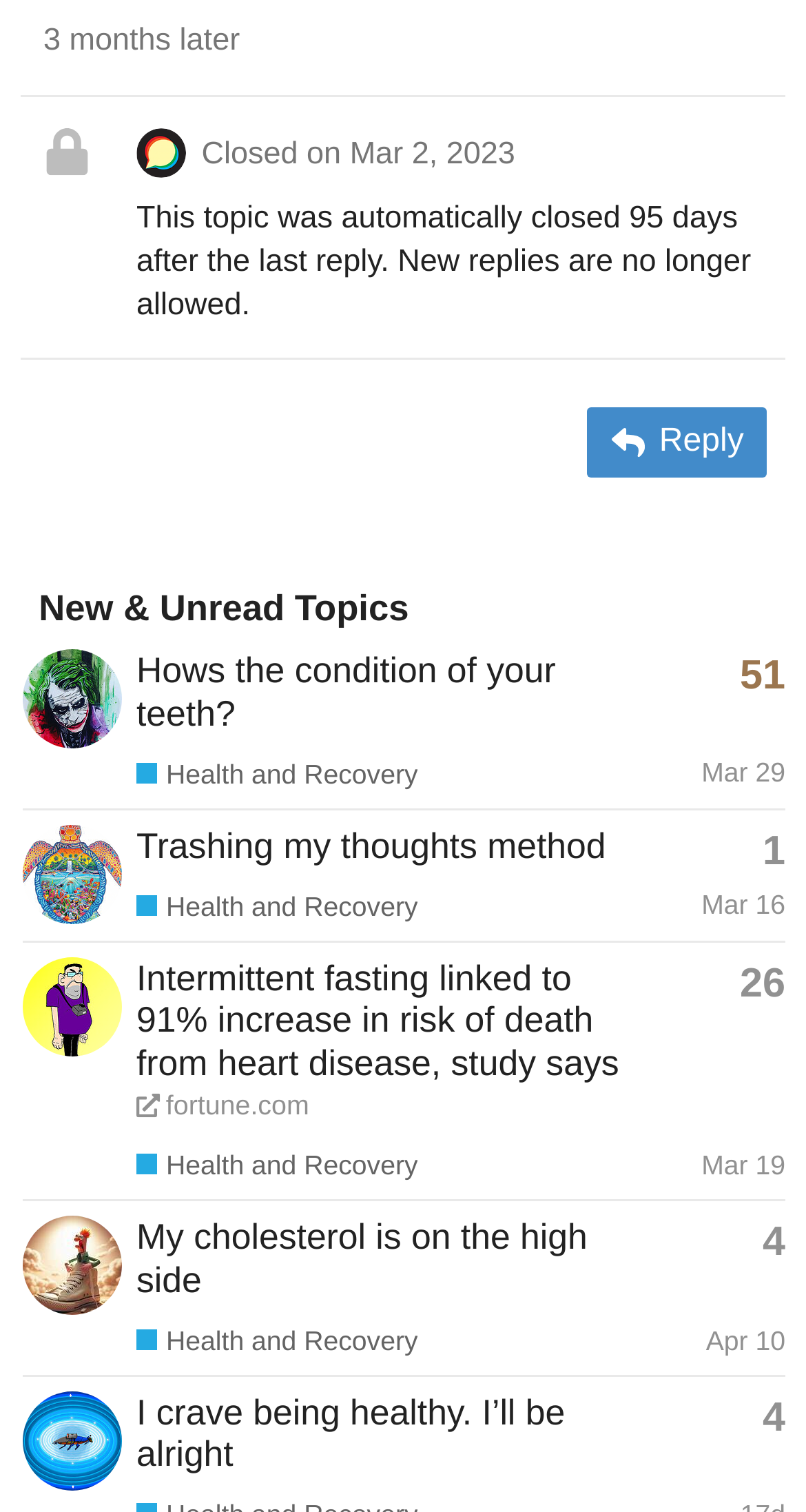Determine the bounding box coordinates of the clickable region to follow the instruction: "View the topic 'Hows the condition of your teeth?'".

[0.169, 0.43, 0.69, 0.485]